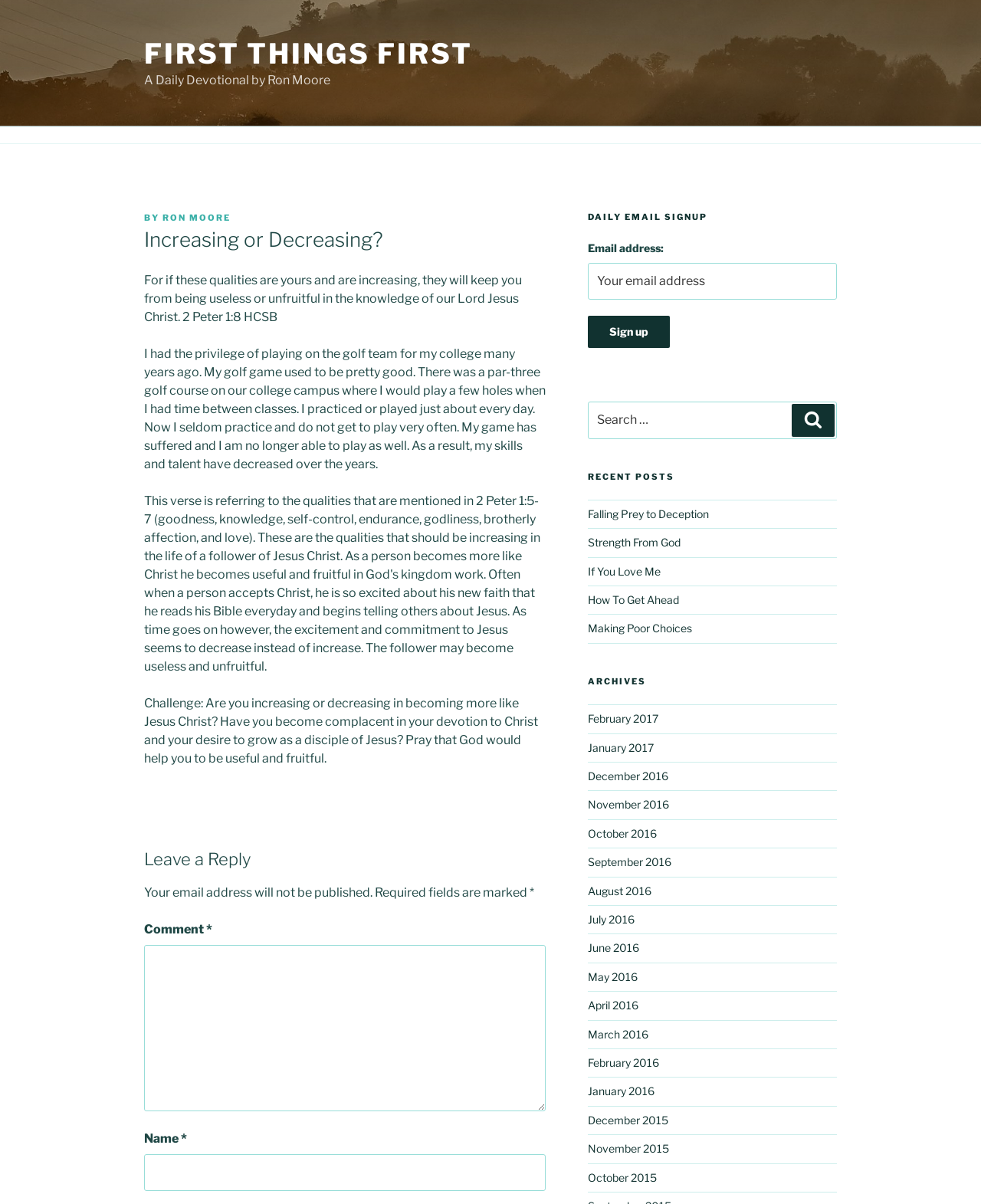Please provide a comprehensive answer to the question below using the information from the image: What is the topic of the devotional?

The topic of the devotional can be found by looking at the heading of the article, which mentions 'Increasing or Decreasing?' as the topic.